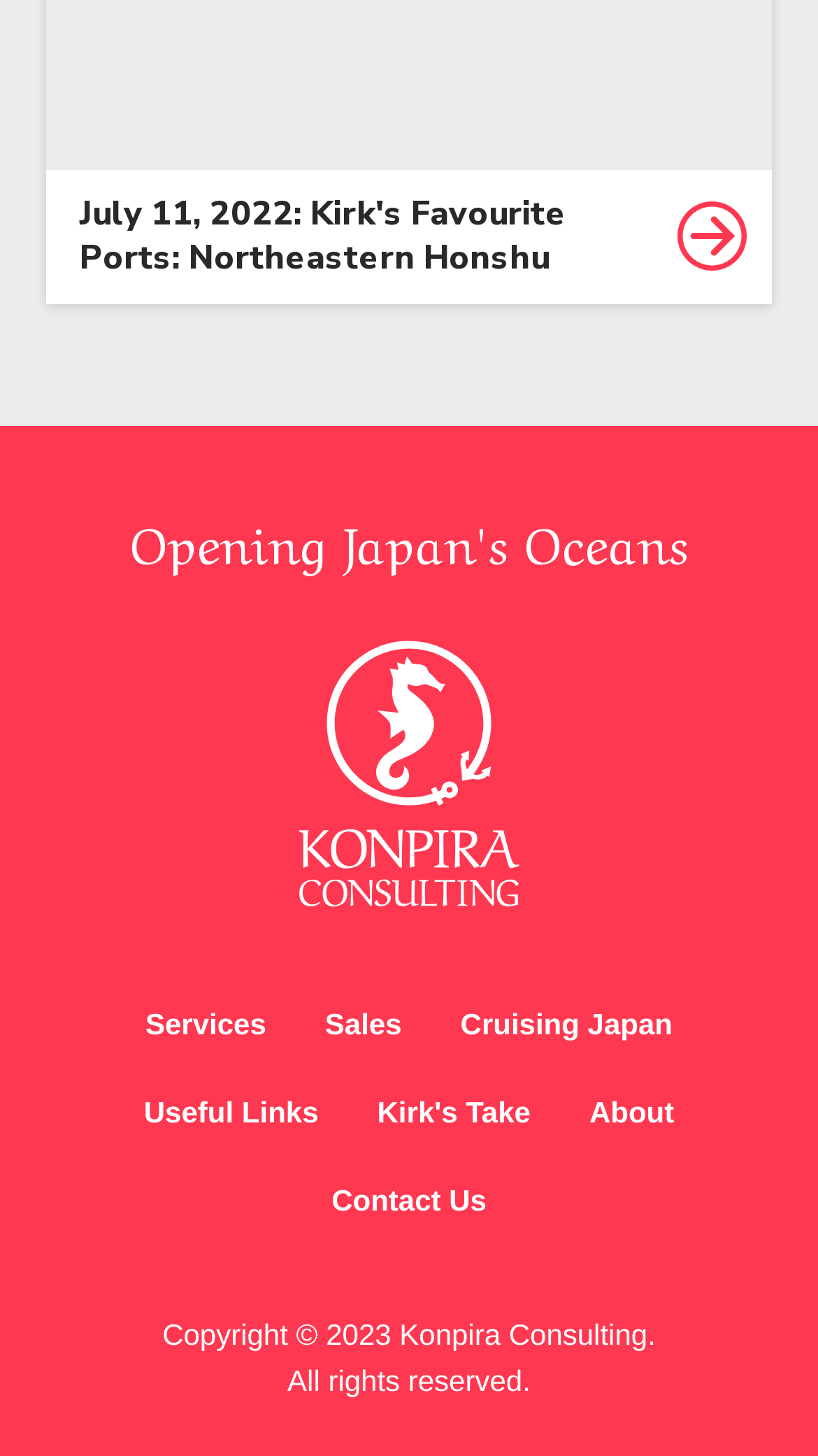Indicate the bounding box coordinates of the clickable region to achieve the following instruction: "visit Kirk's Favourite Ports."

[0.056, 0.116, 0.944, 0.208]